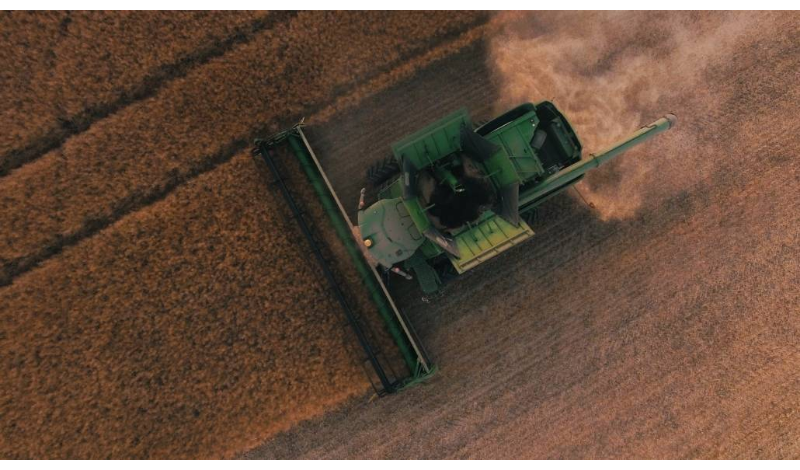What is the perspective from which the image is taken?
Refer to the screenshot and respond with a concise word or phrase.

Aerial